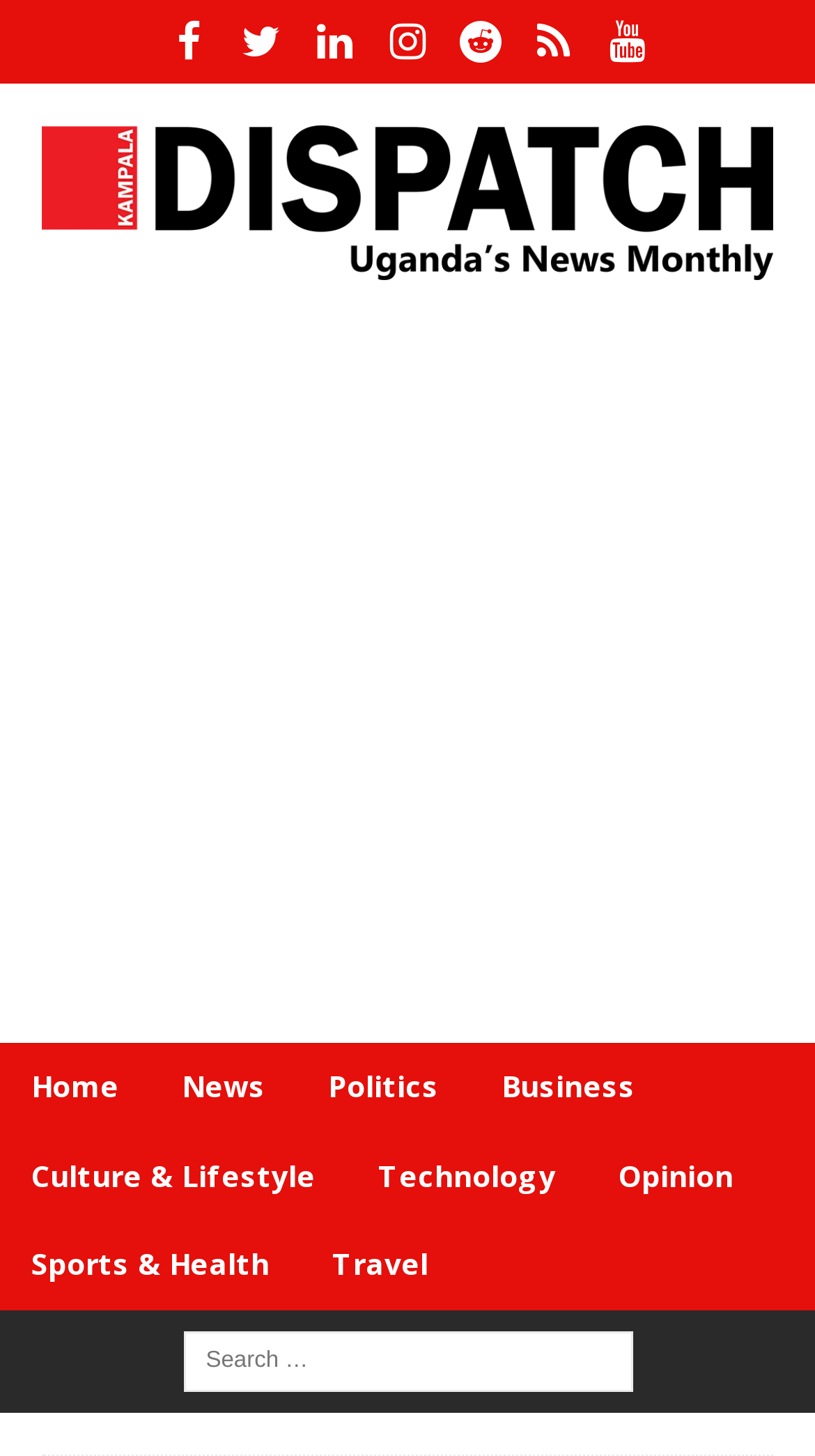Determine the bounding box coordinates for the element that should be clicked to follow this instruction: "Go to Home page". The coordinates should be given as four float numbers between 0 and 1, in the format [left, top, right, bottom].

[0.0, 0.717, 0.185, 0.778]